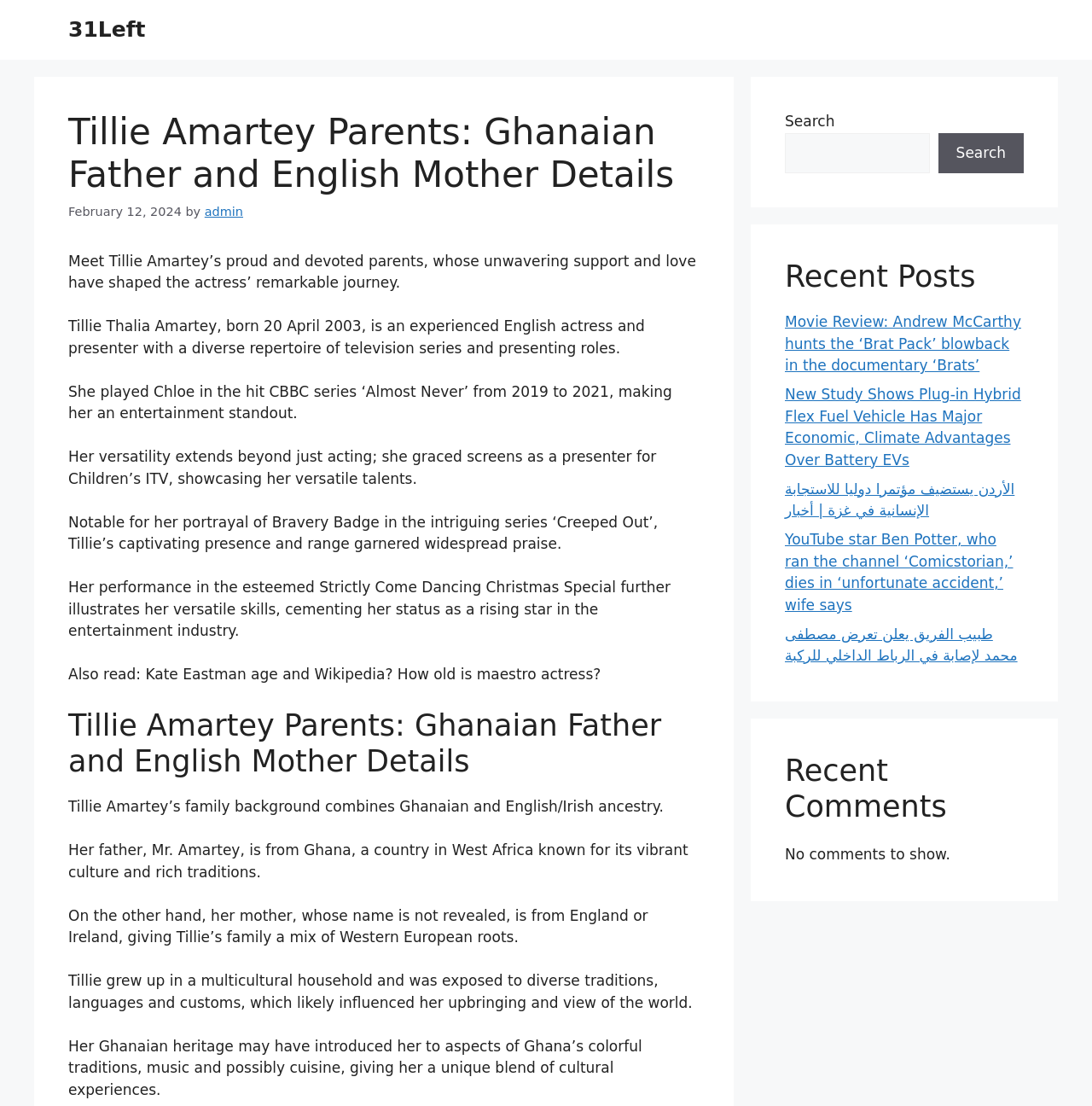Kindly respond to the following question with a single word or a brief phrase: 
What is the name of the documentary Tillie Amartey appeared in?

Strictly Come Dancing Christmas Special